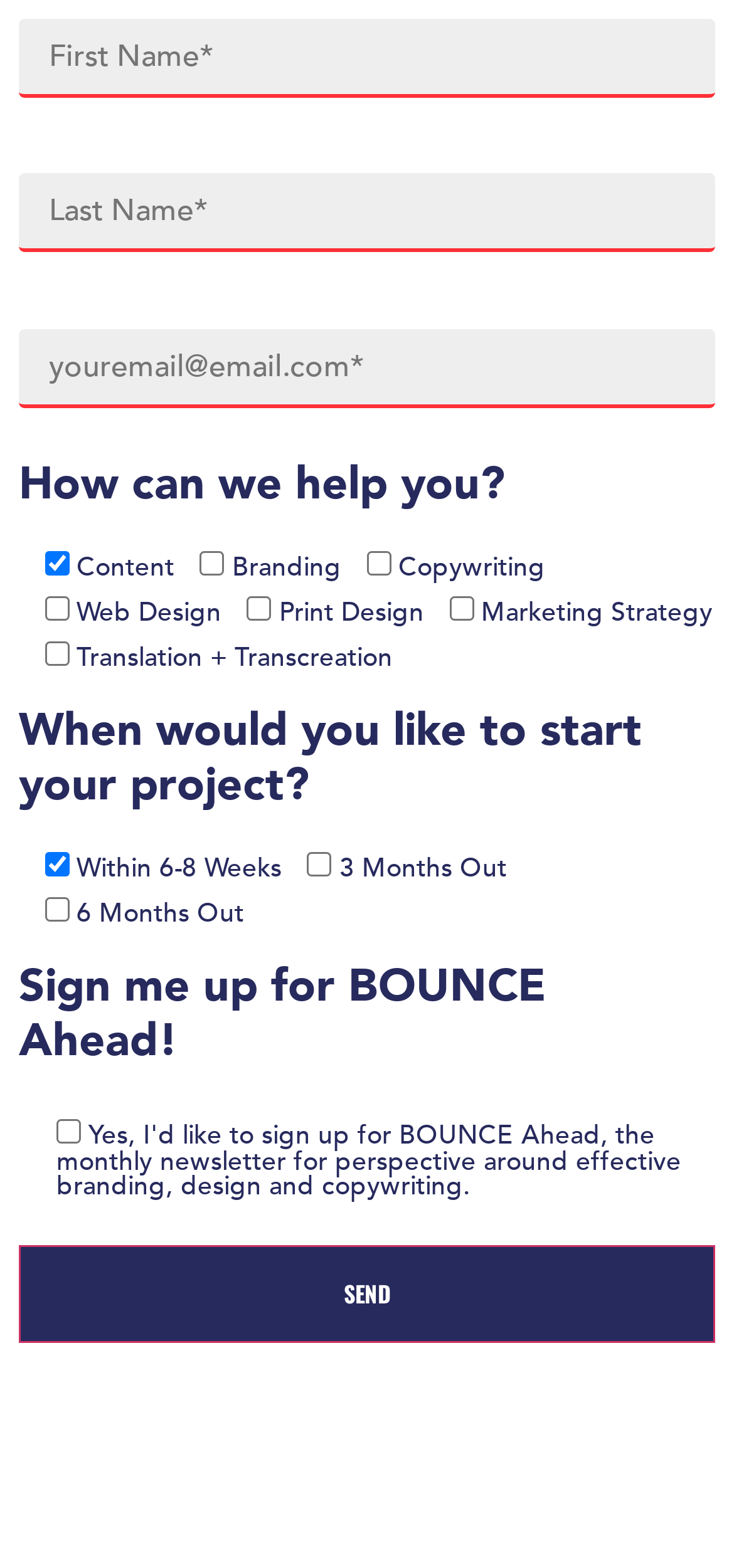Respond with a single word or phrase to the following question:
What is the text on the button at the bottom of the page?

SEND